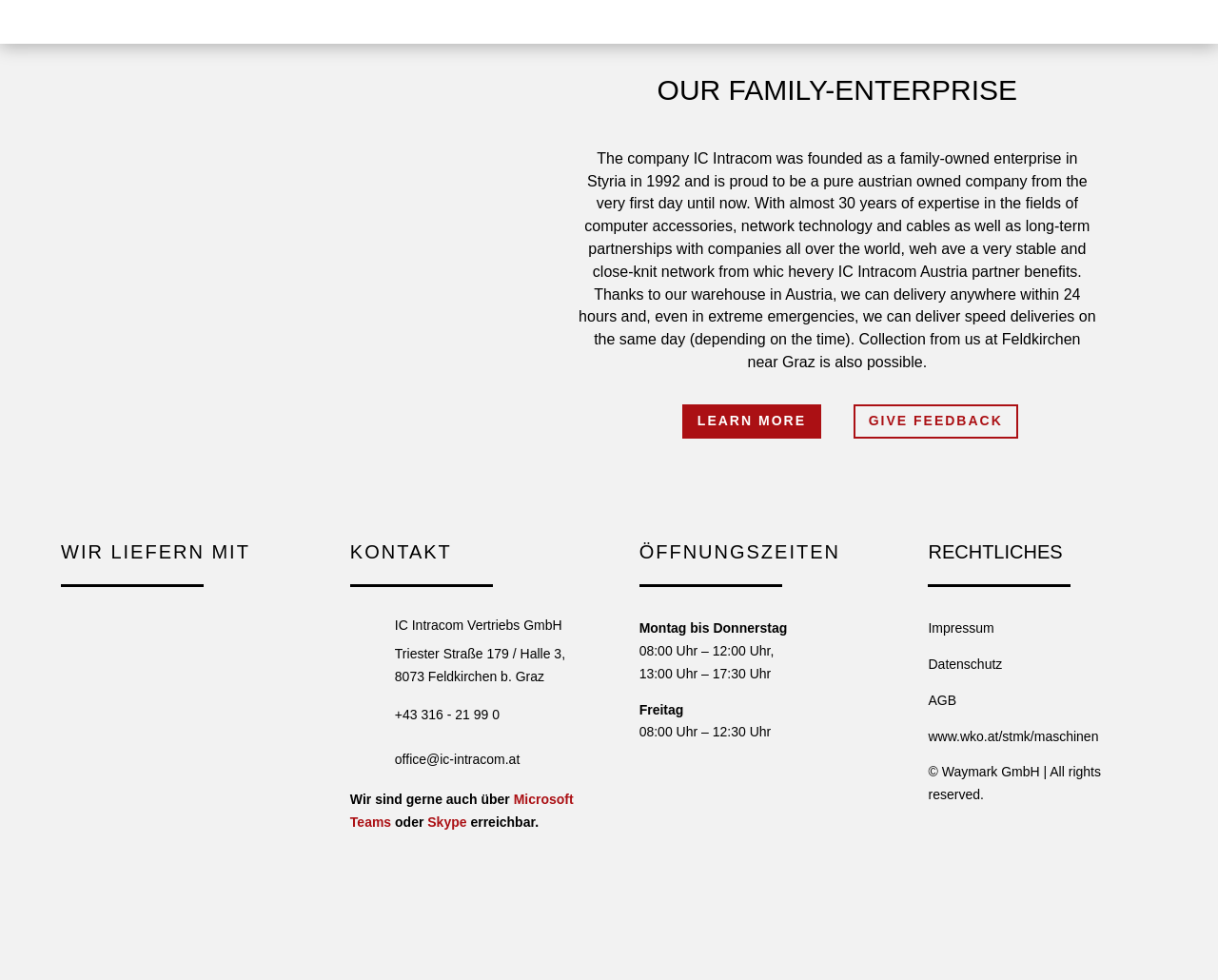Identify the bounding box coordinates necessary to click and complete the given instruction: "Learn more about the company".

[0.56, 0.412, 0.674, 0.447]